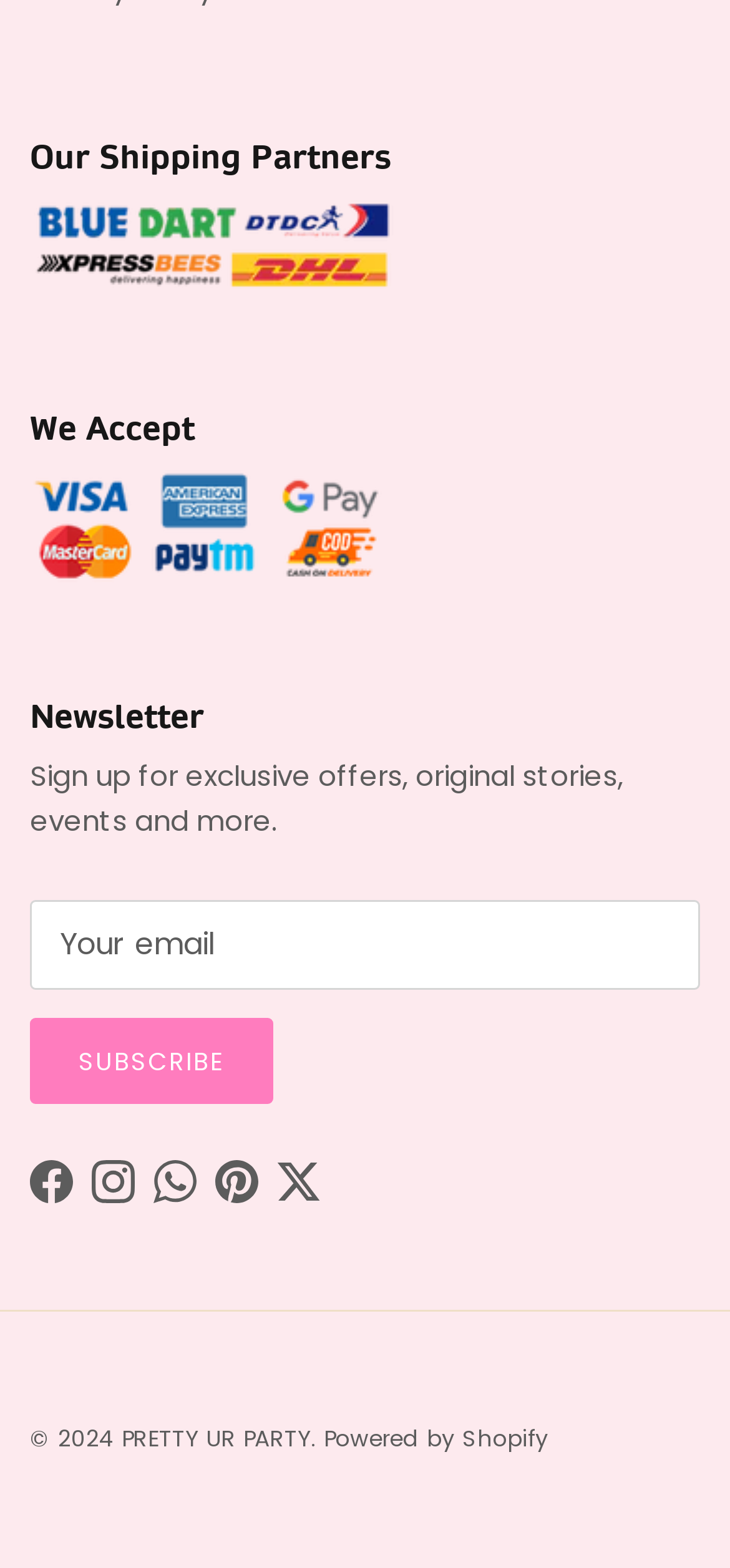What is the purpose of the textbox?
Examine the image and provide an in-depth answer to the question.

The textbox is labeled as 'Email' and is required, indicating that it is used to input an email address, likely for subscribing to a newsletter or receiving exclusive offers.